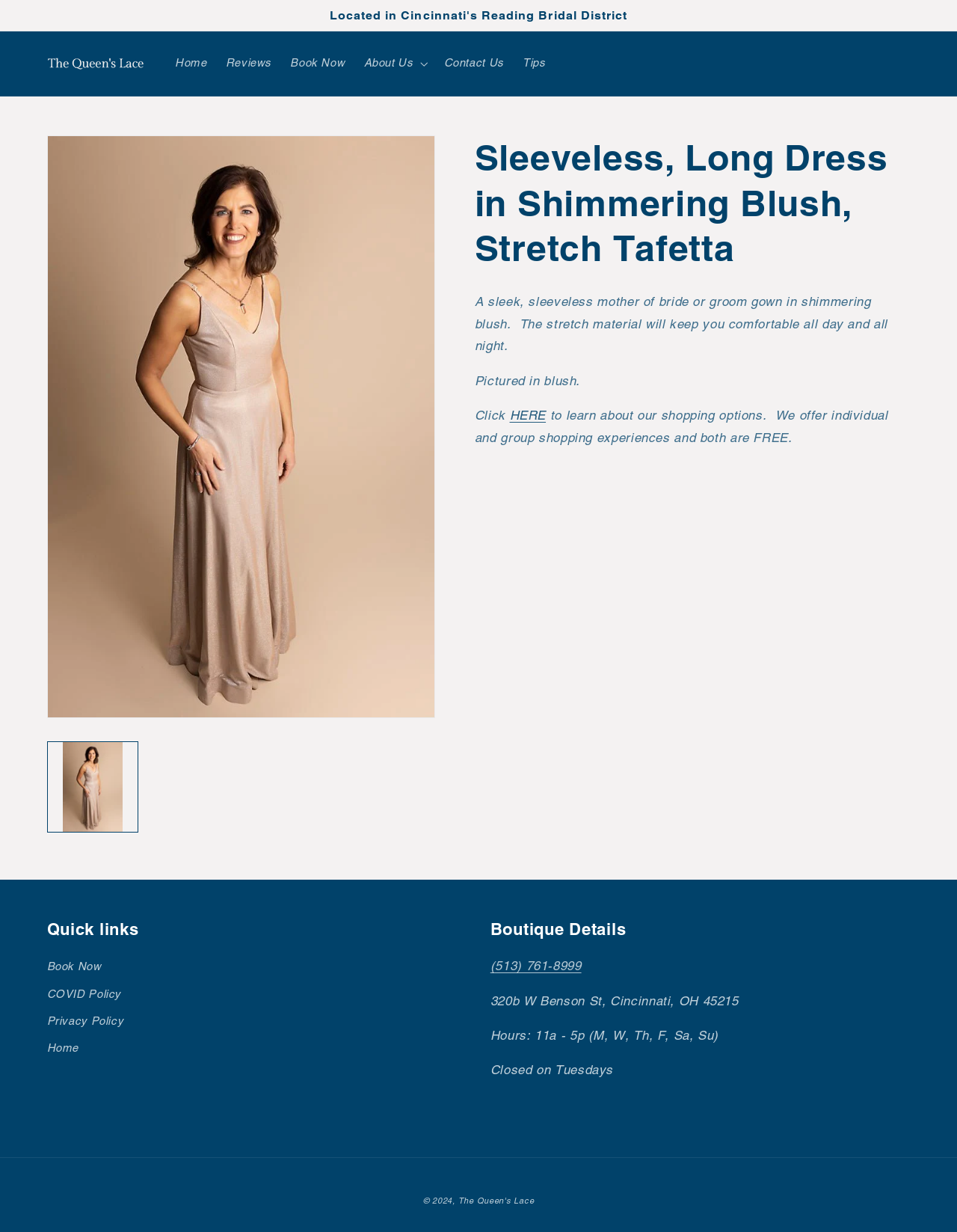Highlight the bounding box coordinates of the element that should be clicked to carry out the following instruction: "View the product gallery". The coordinates must be given as four float numbers ranging from 0 to 1, i.e., [left, top, right, bottom].

[0.049, 0.11, 0.455, 0.676]